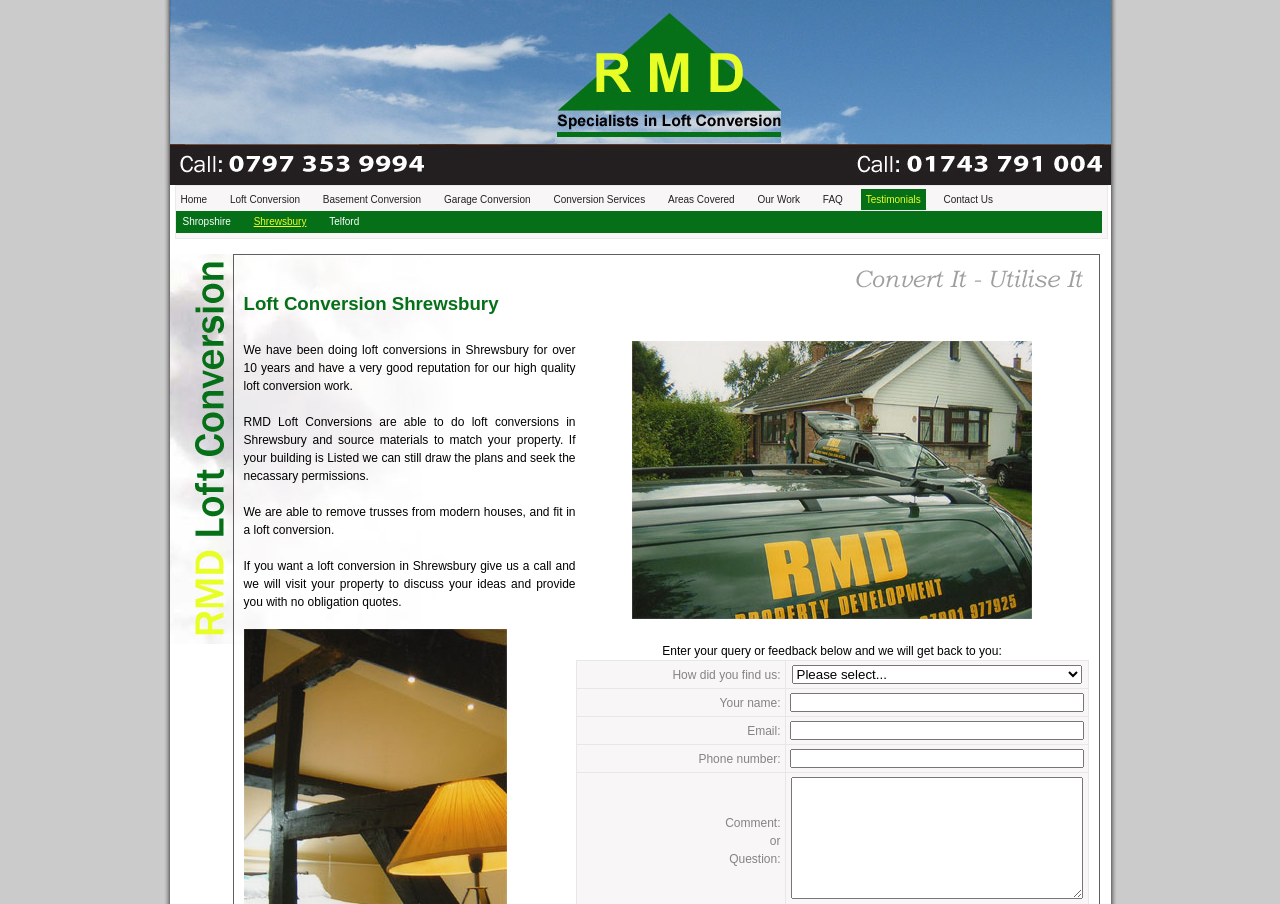Can the company work with listed buildings?
Using the image, elaborate on the answer with as much detail as possible.

According to the webpage, 'If your building is Listed we can still draw the plans and seek the necessary permissions', indicating that the company can work with listed buildings.